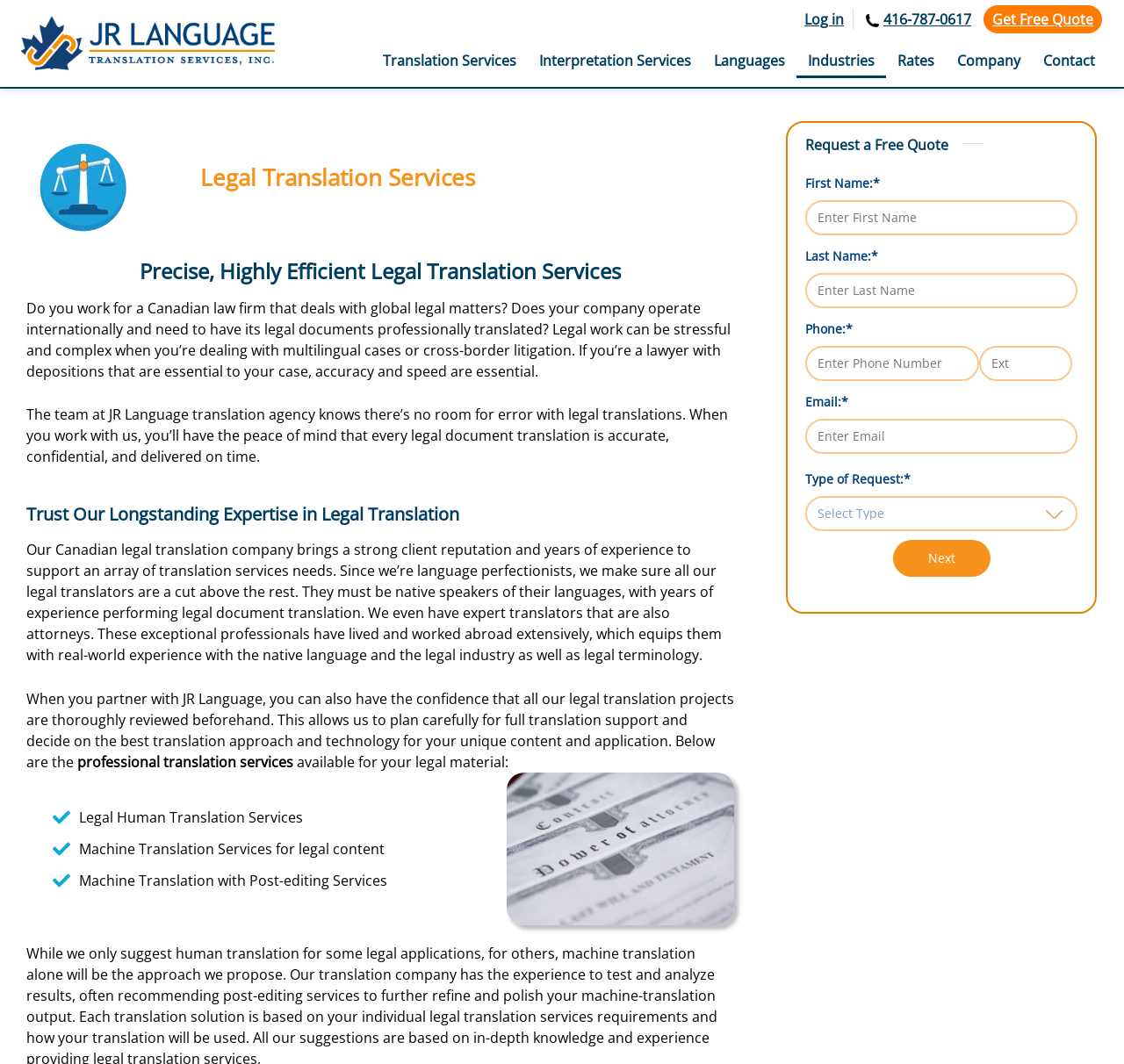Return the bounding box coordinates of the UI element that corresponds to this description: "Get Free Quote". The coordinates must be given as four float numbers in the range of 0 and 1, [left, top, right, bottom].

[0.875, 0.005, 0.98, 0.031]